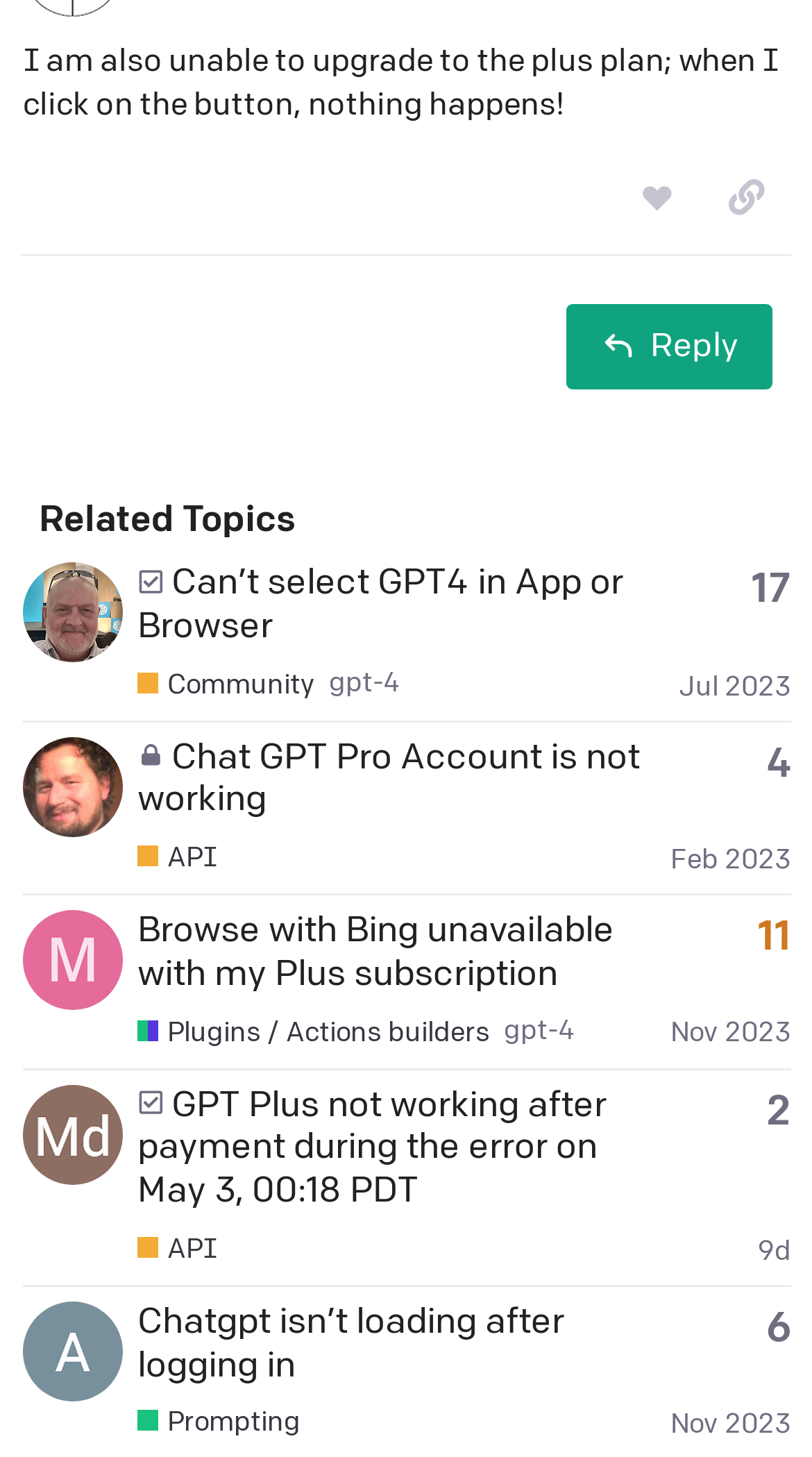Please find the bounding box coordinates of the element that must be clicked to perform the given instruction: "Reply to the post". The coordinates should be four float numbers from 0 to 1, i.e., [left, top, right, bottom].

[0.697, 0.208, 0.952, 0.267]